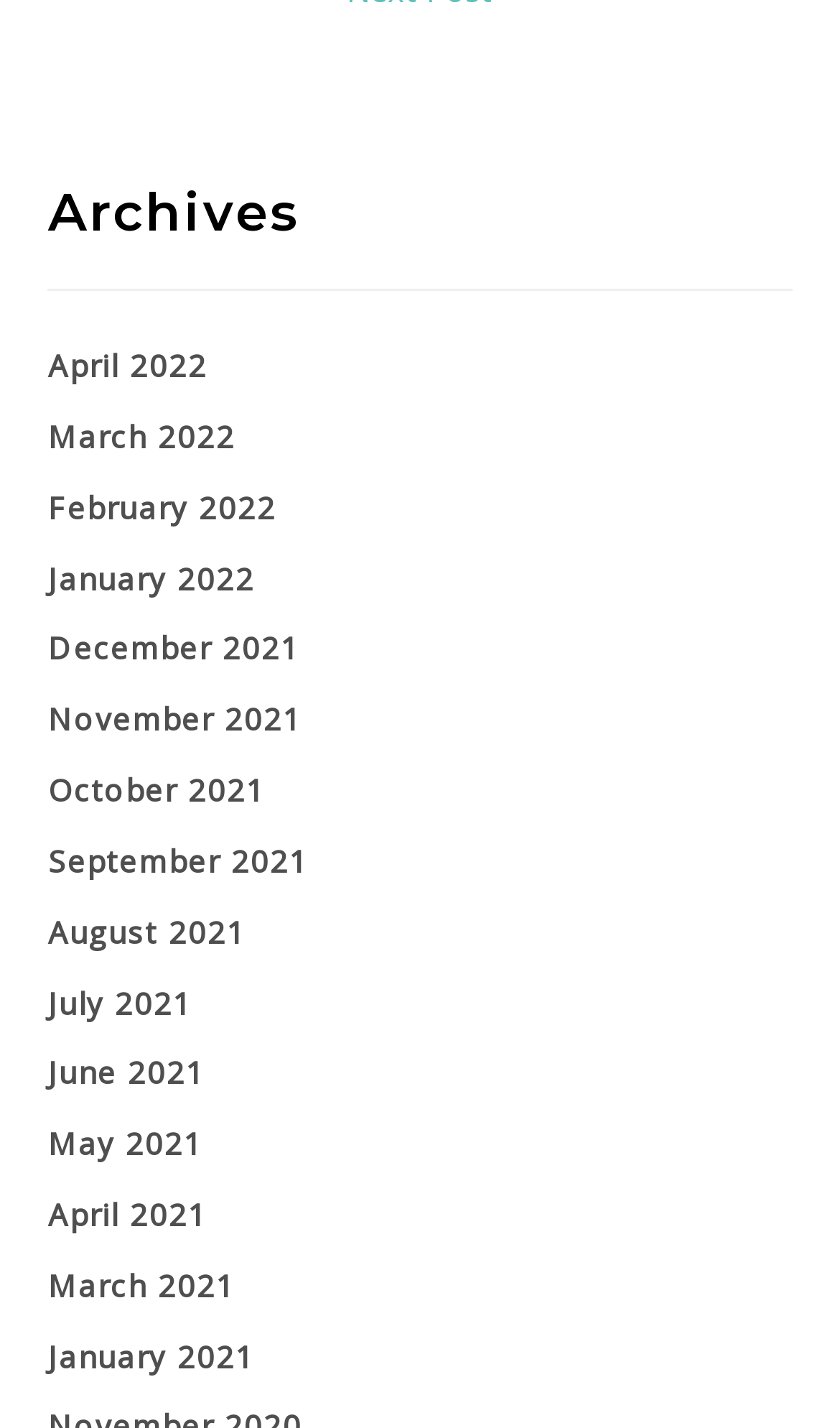Specify the bounding box coordinates of the area that needs to be clicked to achieve the following instruction: "view archives for April 2022".

[0.058, 0.242, 0.247, 0.27]